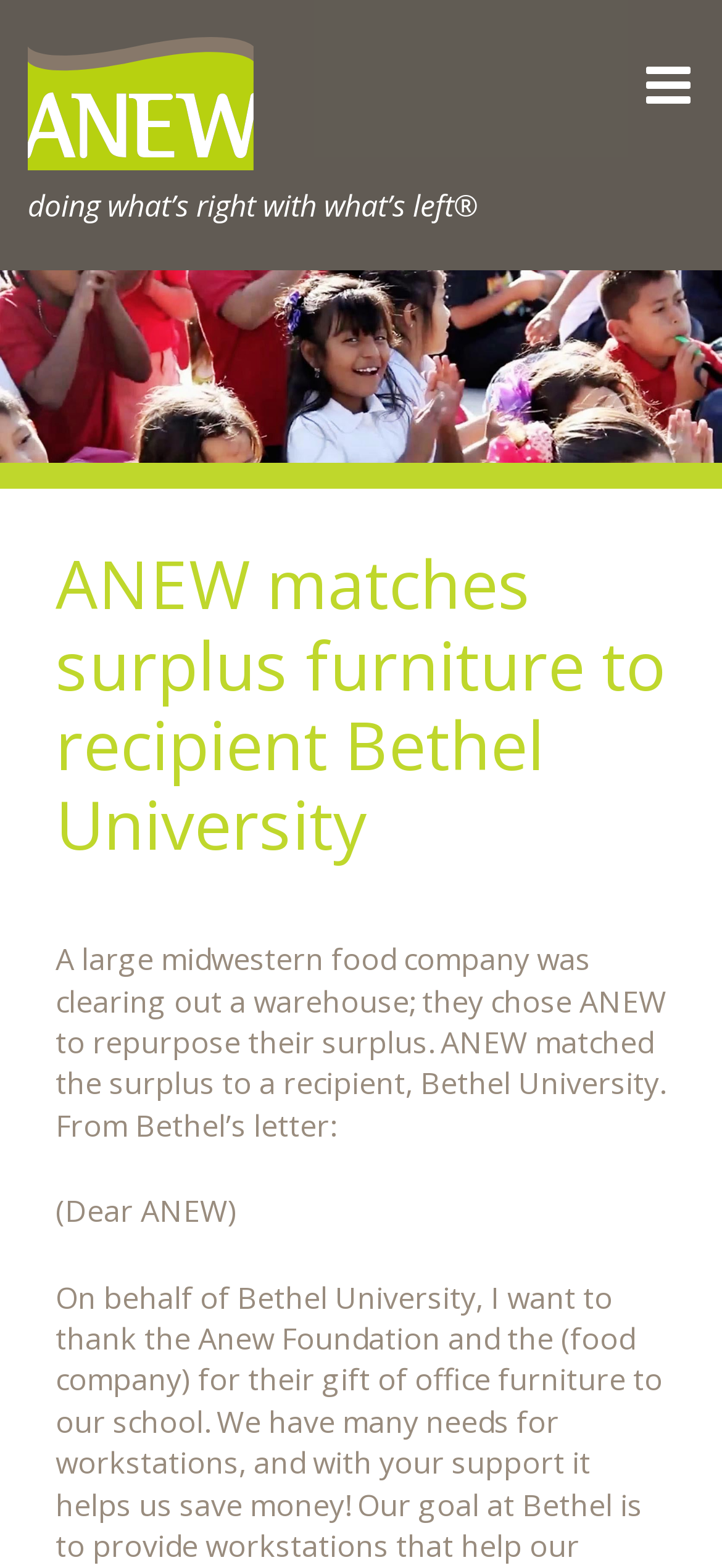Using details from the image, please answer the following question comprehensively:
What is the format of the letter from Bethel University?

The answer can be found in the StaticText element with the text '(Dear ANEW)'. This text suggests that the letter from Bethel University starts with 'Dear ANEW'.